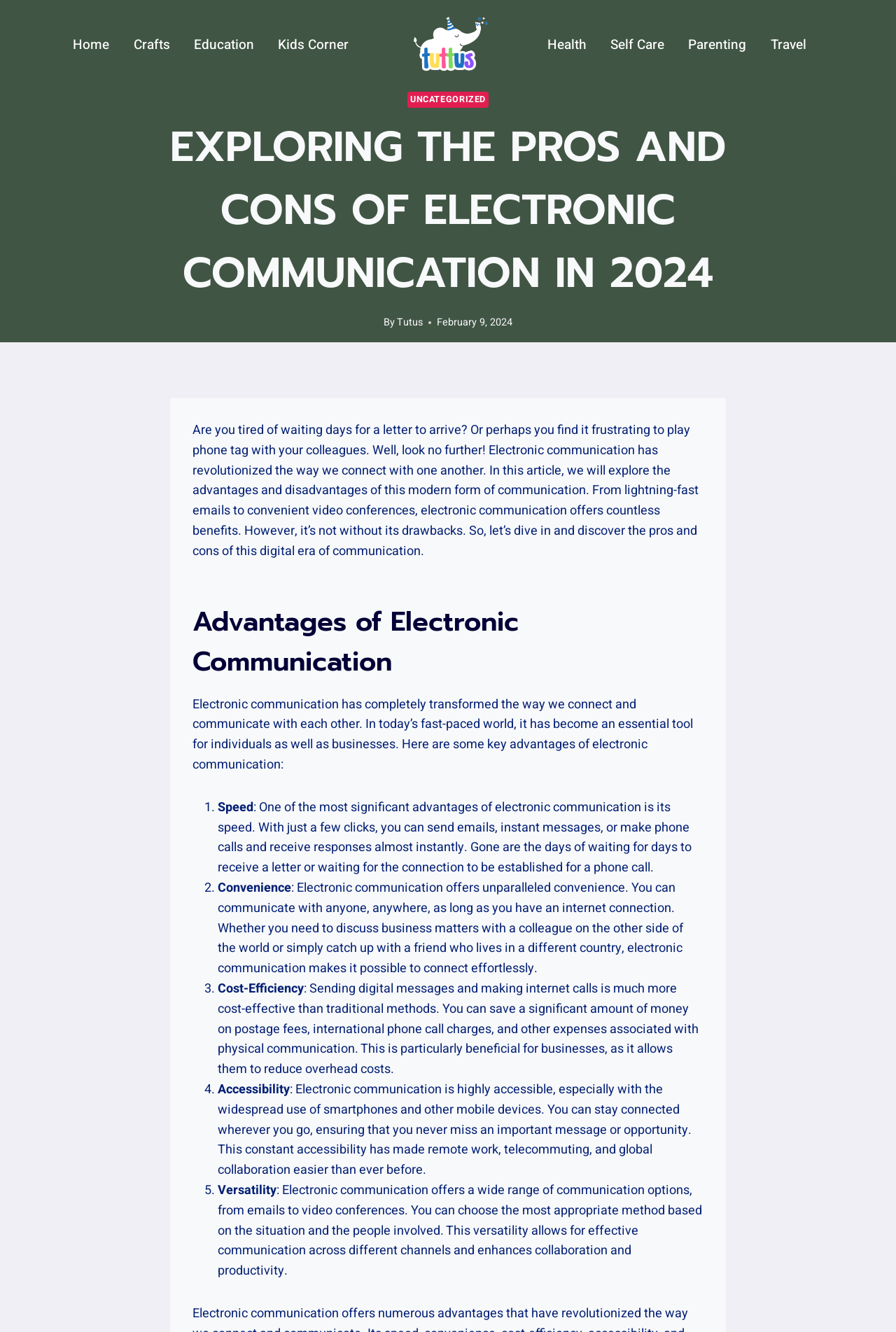Provide the bounding box coordinates, formatted as (top-left x, top-left y, bottom-right x, bottom-right y), with all values being floating point numbers between 0 and 1. Identify the bounding box of the UI element that matches the description: Kids Corner

[0.297, 0.024, 0.402, 0.044]